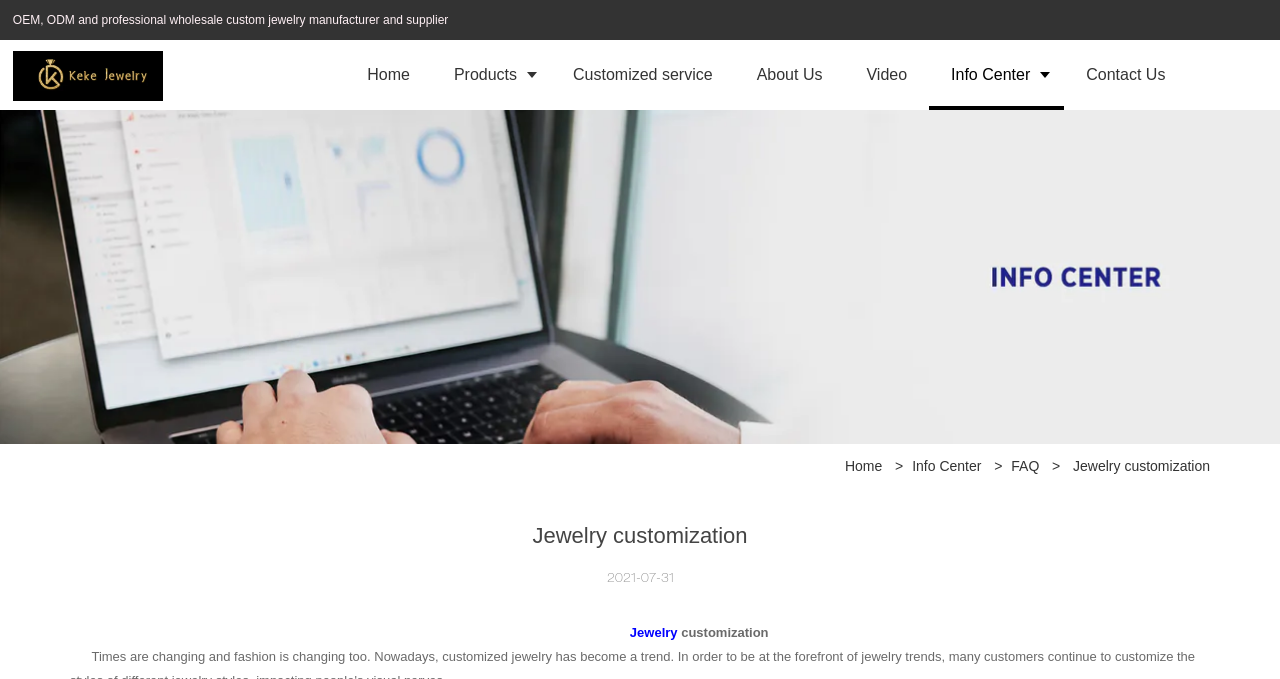Please specify the bounding box coordinates of the region to click in order to perform the following instruction: "Click on Home".

[0.27, 0.059, 0.337, 0.162]